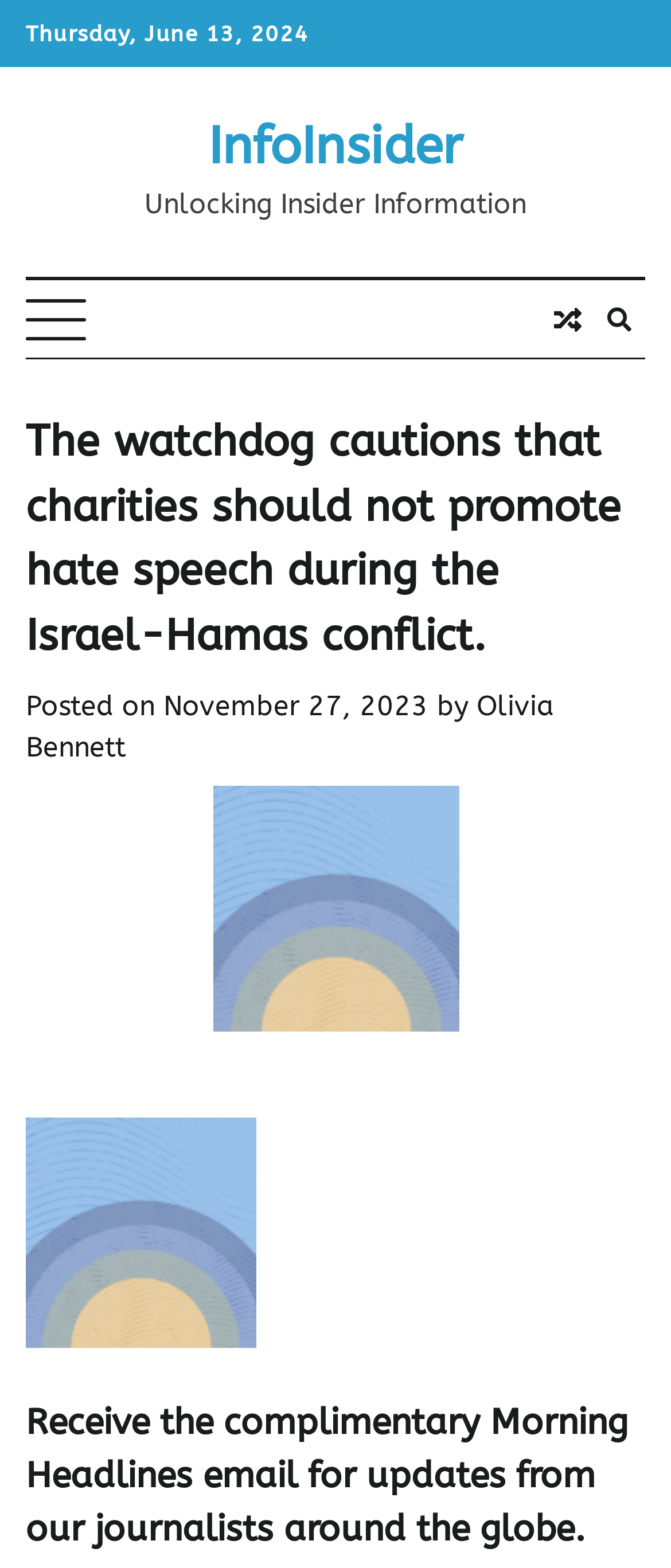Answer the question briefly using a single word or phrase: 
What is the purpose of the webpage?

To provide news and updates